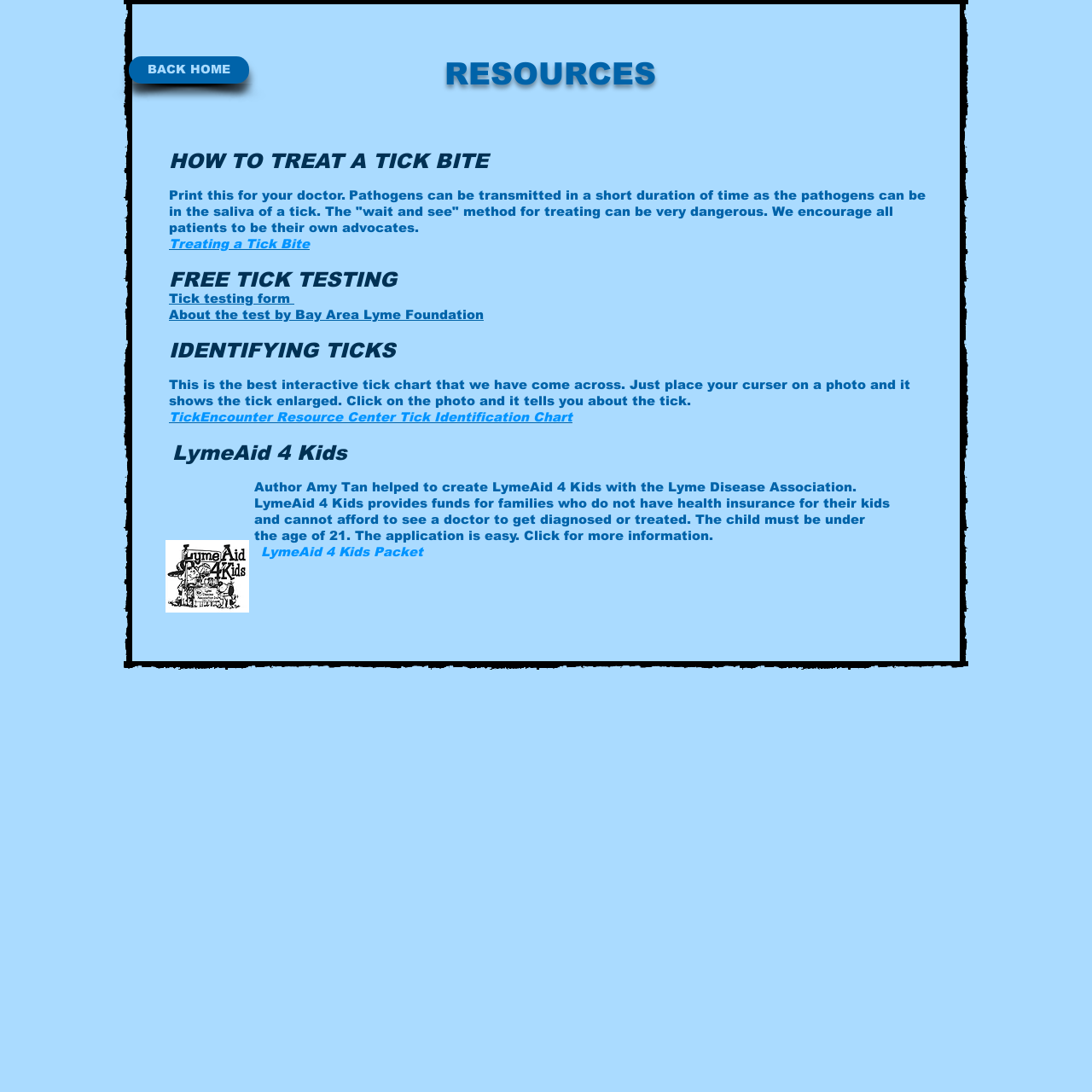Highlight the bounding box of the UI element that corresponds to this description: "BACK HOME".

[0.118, 0.052, 0.228, 0.077]